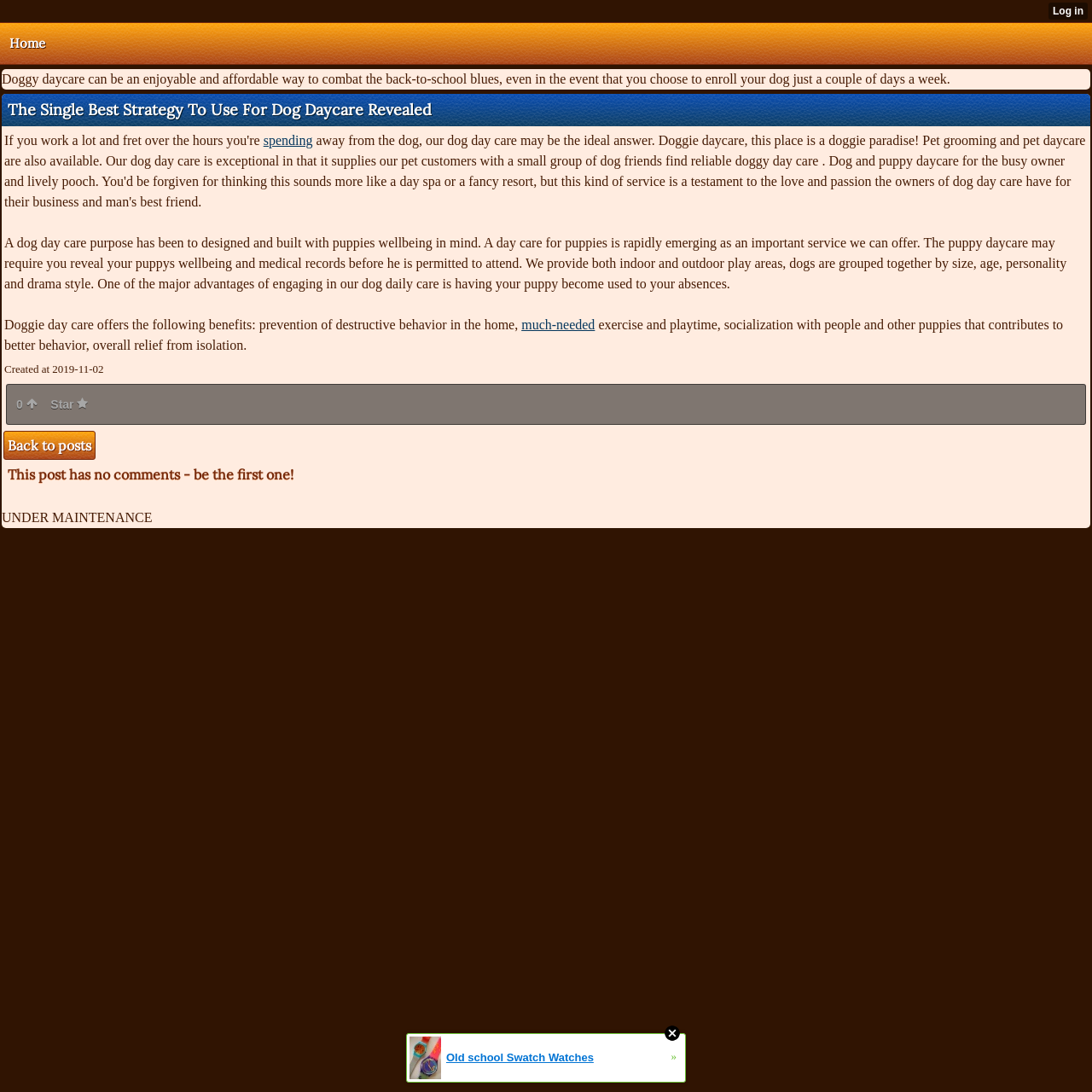Analyze the image and answer the question with as much detail as possible: 
What are the benefits of doggie day care?

The webpage lists several benefits of doggie day care, including prevention of destructive behavior in the home, exercise and playtime, socialization with people and other puppies that contributes to better behavior, and overall relief from isolation.